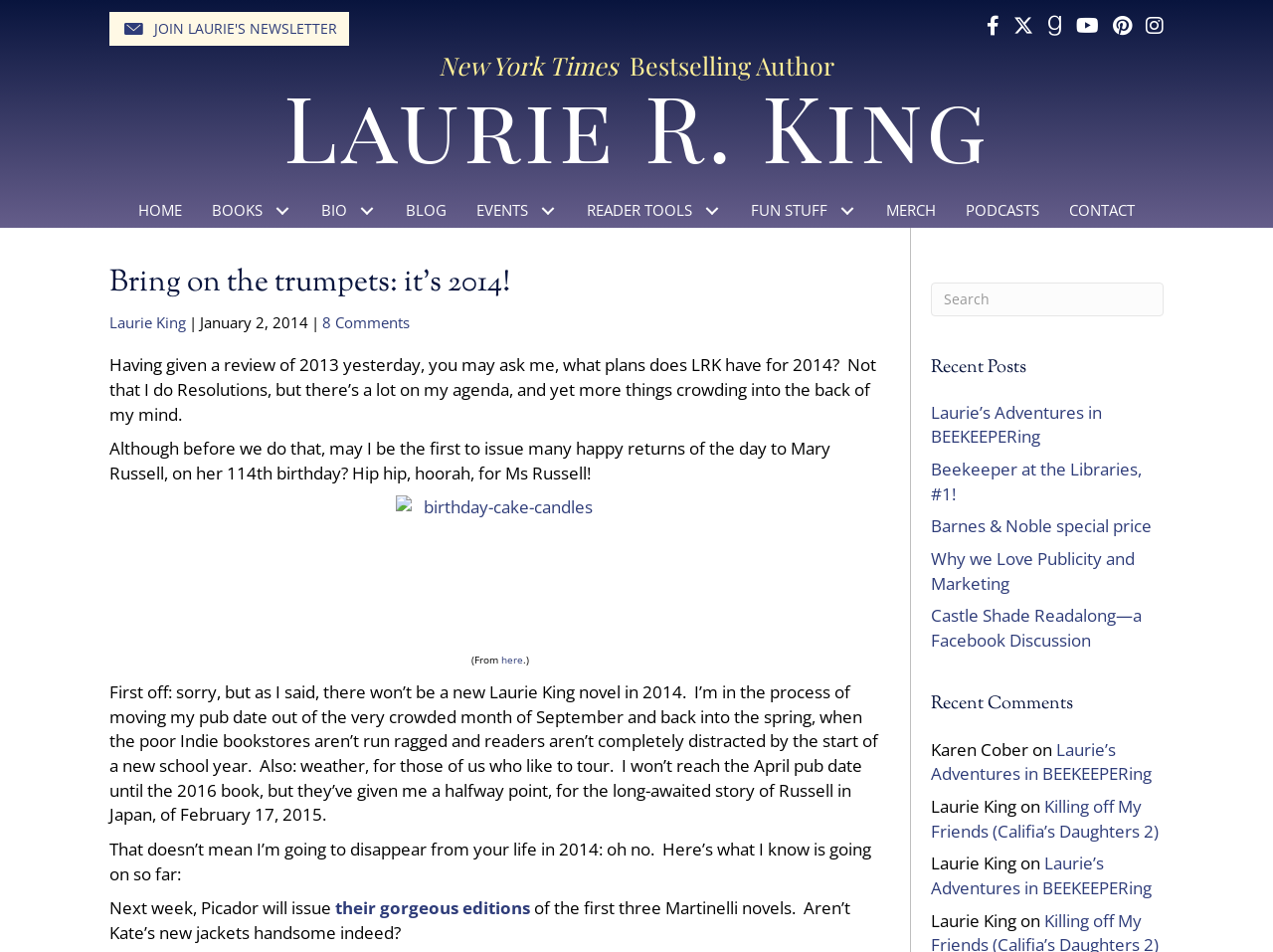Find the bounding box coordinates of the clickable area that will achieve the following instruction: "Go to HOME page".

[0.097, 0.204, 0.155, 0.239]